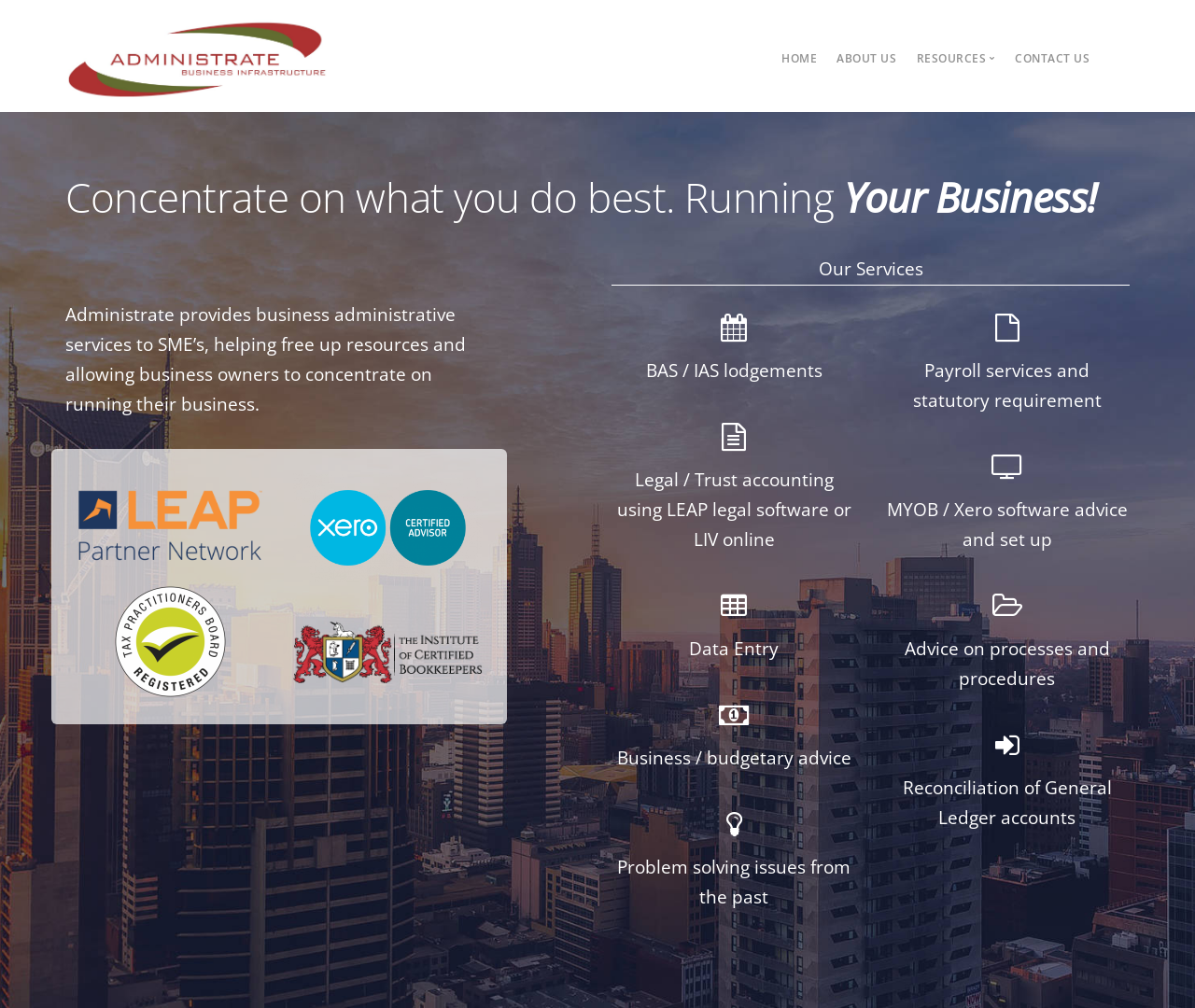Given the element description "Contact Us" in the screenshot, predict the bounding box coordinates of that UI element.

[0.849, 0.05, 0.912, 0.066]